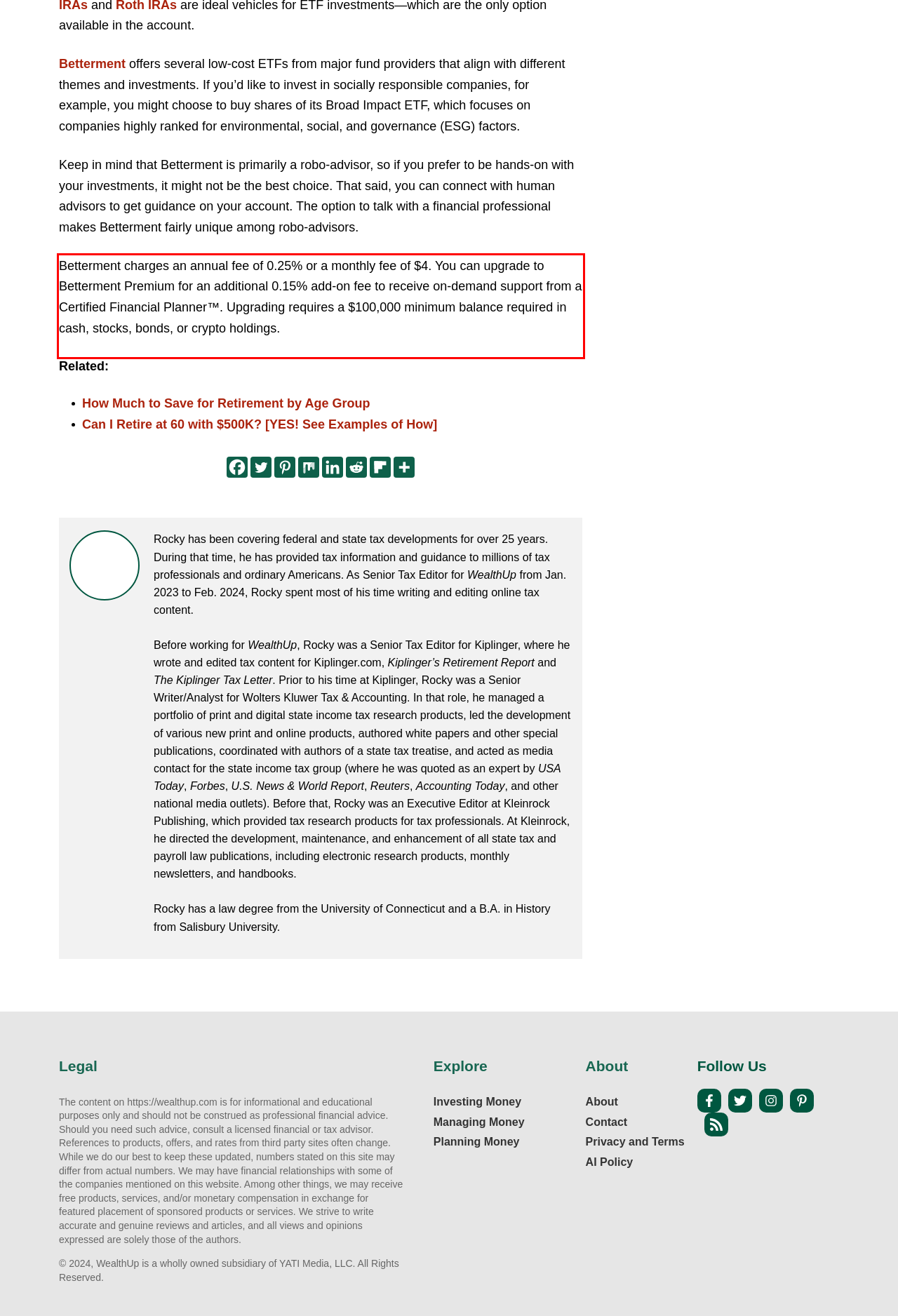You are provided with a screenshot of a webpage featuring a red rectangle bounding box. Extract the text content within this red bounding box using OCR.

Betterment charges an annual fee of 0.25% or a monthly fee of $4. You can upgrade to Betterment Premium for an additional 0.15% add-on fee to receive on-demand support from a Certified Financial Planner™. Upgrading requires a $100,000 minimum balance required in cash, stocks, bonds, or crypto holdings.